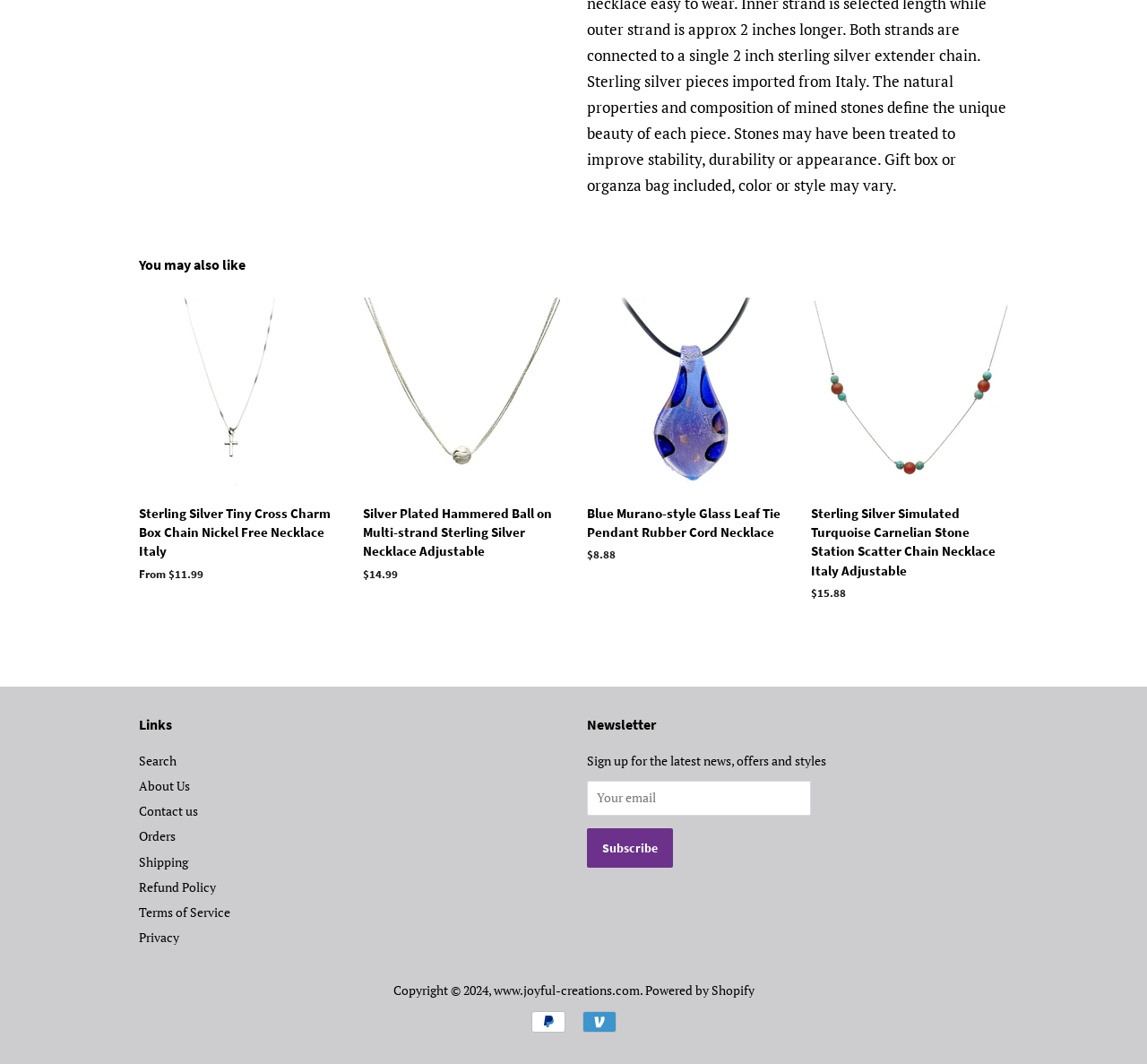Please analyze the image and give a detailed answer to the question:
What is the purpose of the 'You may also like' section?

The 'You may also like' section is likely used to suggest products to users based on their interests or previous purchases. This section contains a list of products with images, prices, and descriptions, which implies that it is intended to help users discover new products they might be interested in.